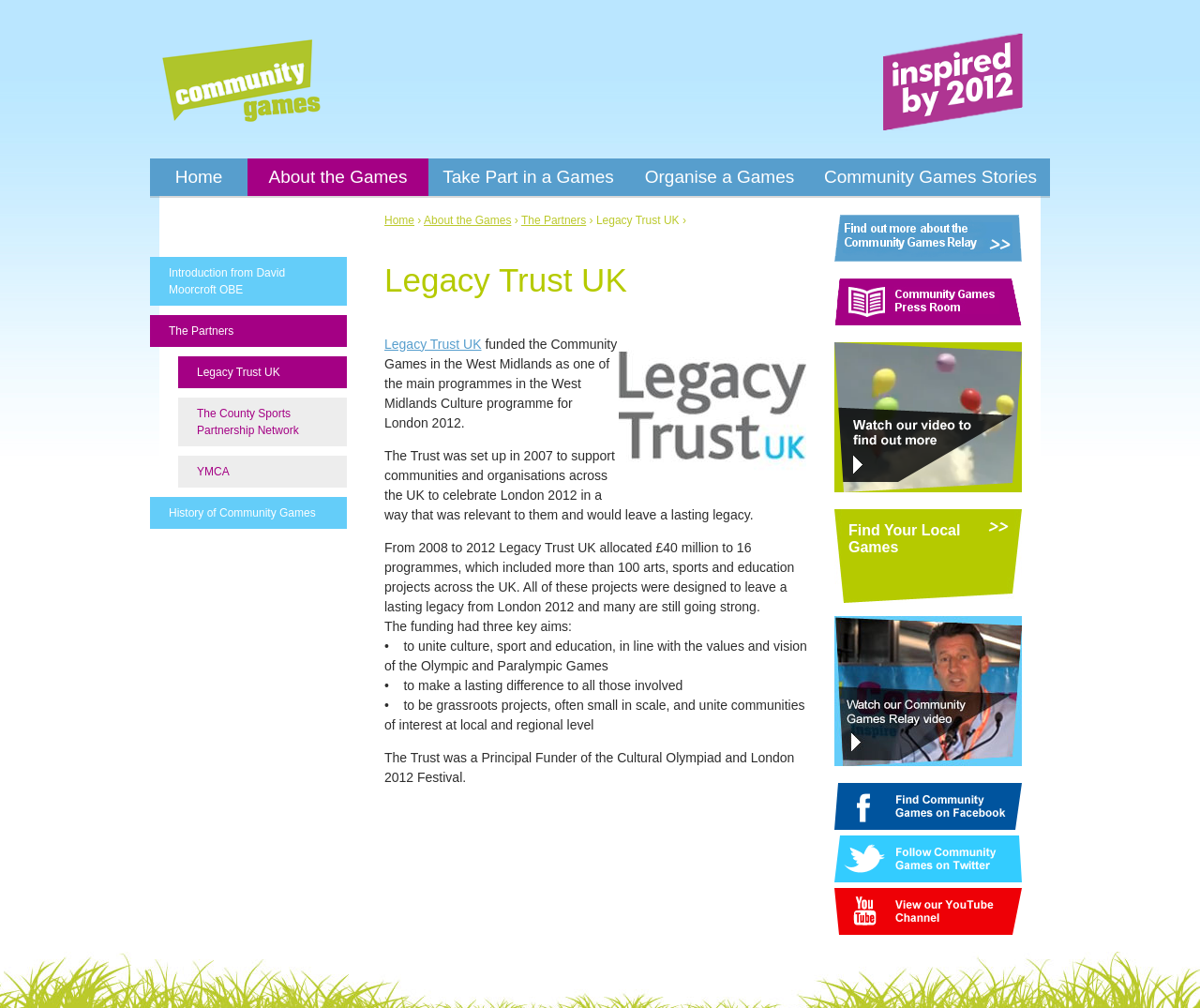Can you give a comprehensive explanation to the question given the content of the image?
What is the purpose of the Legacy Trust UK?

According to the webpage, the Trust was set up in 2007 to support communities and organisations across the UK to celebrate London 2012 in a way that was relevant to them and would leave a lasting legacy. Therefore, the purpose of the Legacy Trust UK is to support communities and organisations.